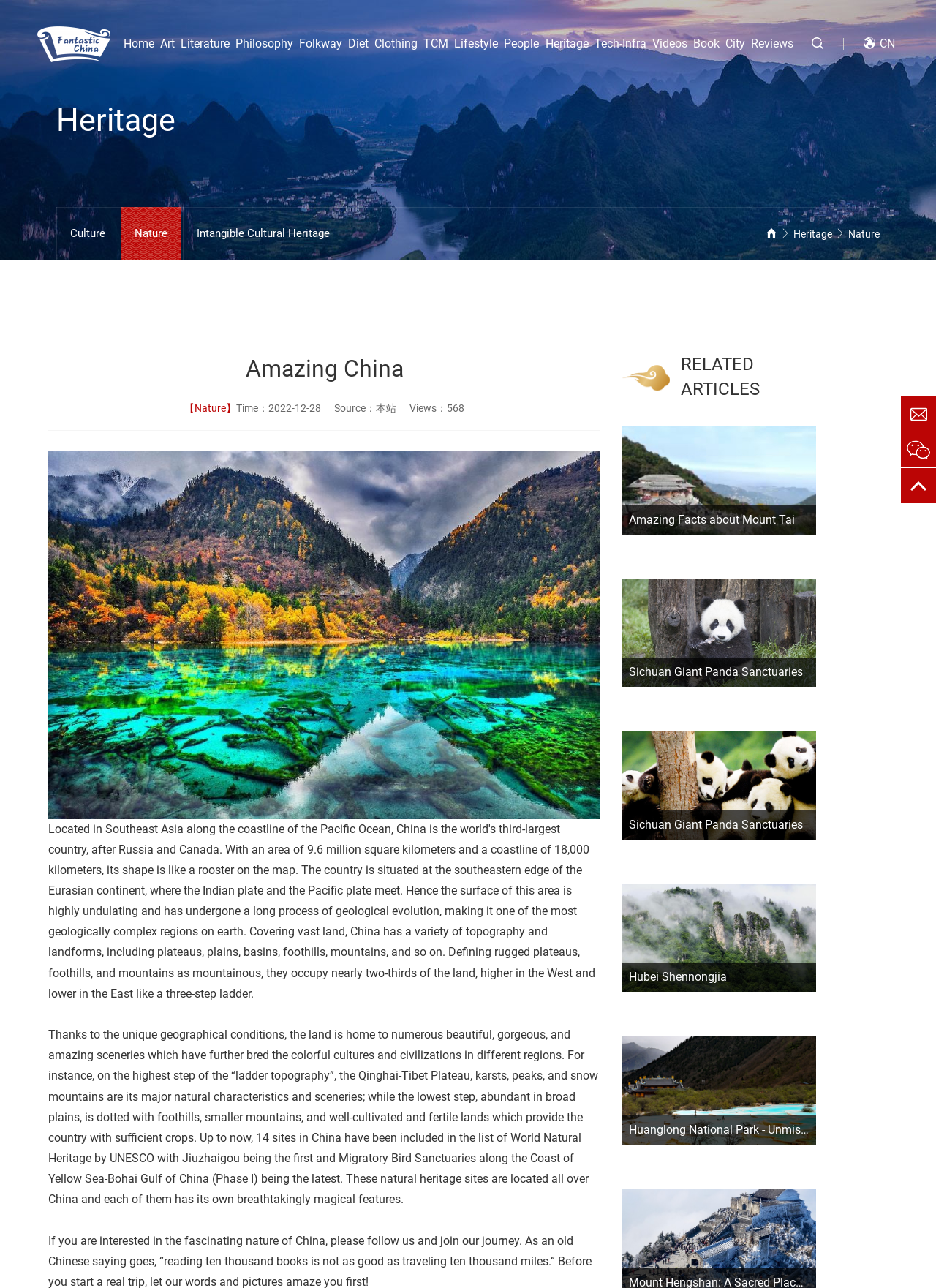Based on the element description Literature, identify the bounding box of the UI element in the given webpage screenshot. The coordinates should be in the format (top-left x, top-left y, bottom-right x, bottom-right y) and must be between 0 and 1.

[0.193, 0.0, 0.246, 0.068]